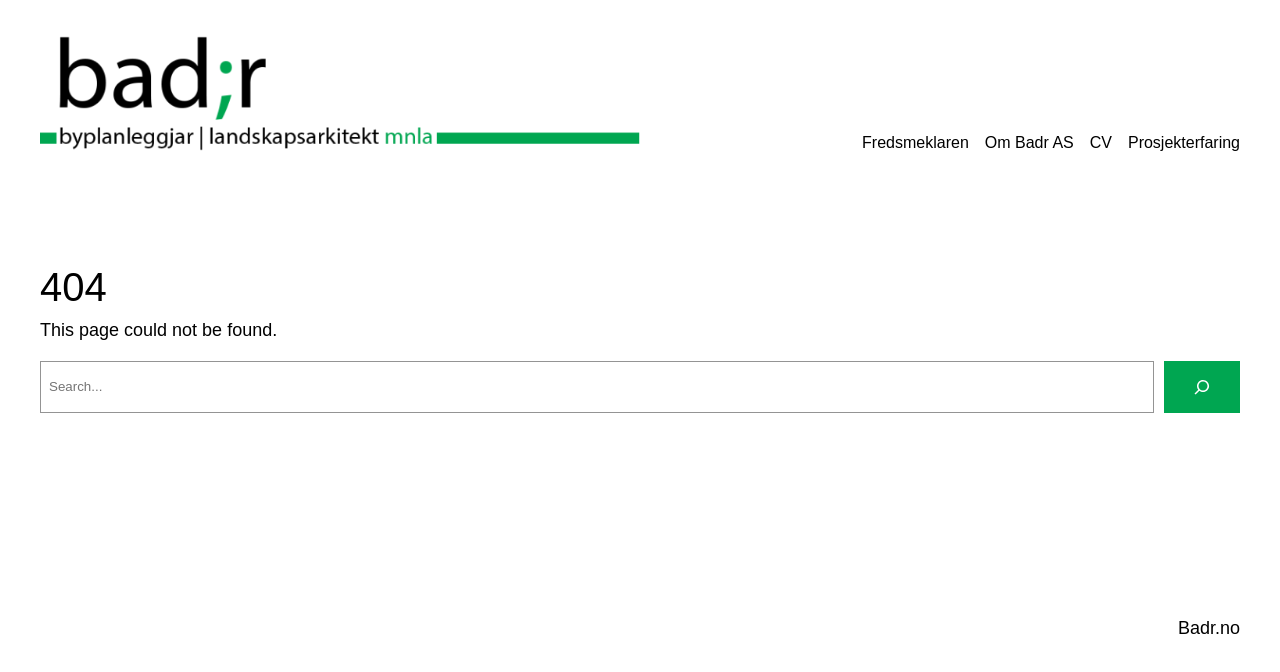Pinpoint the bounding box coordinates of the clickable area necessary to execute the following instruction: "visit Fredsmeklaren page". The coordinates should be given as four float numbers between 0 and 1, namely [left, top, right, bottom].

[0.674, 0.193, 0.757, 0.231]